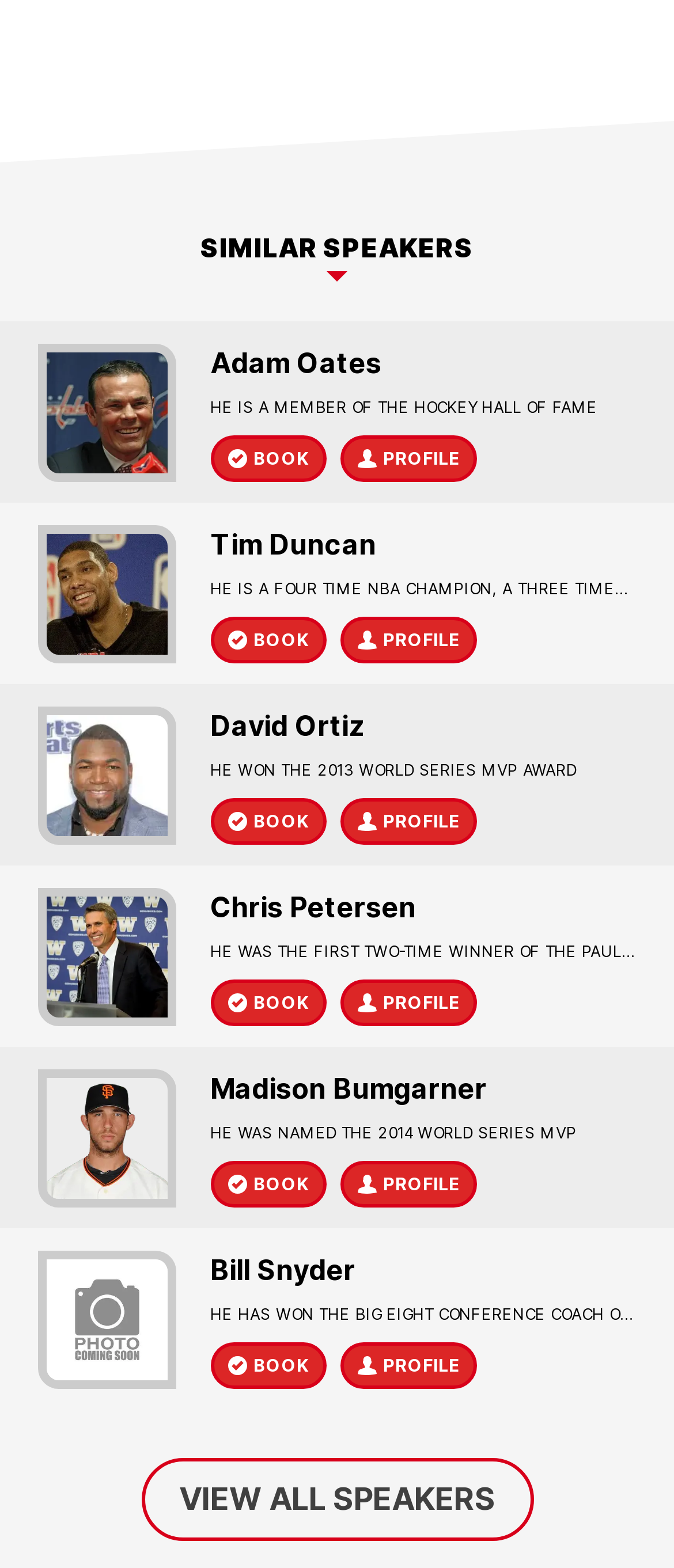Determine the bounding box for the UI element described here: "BOOK".

[0.312, 0.625, 0.484, 0.654]